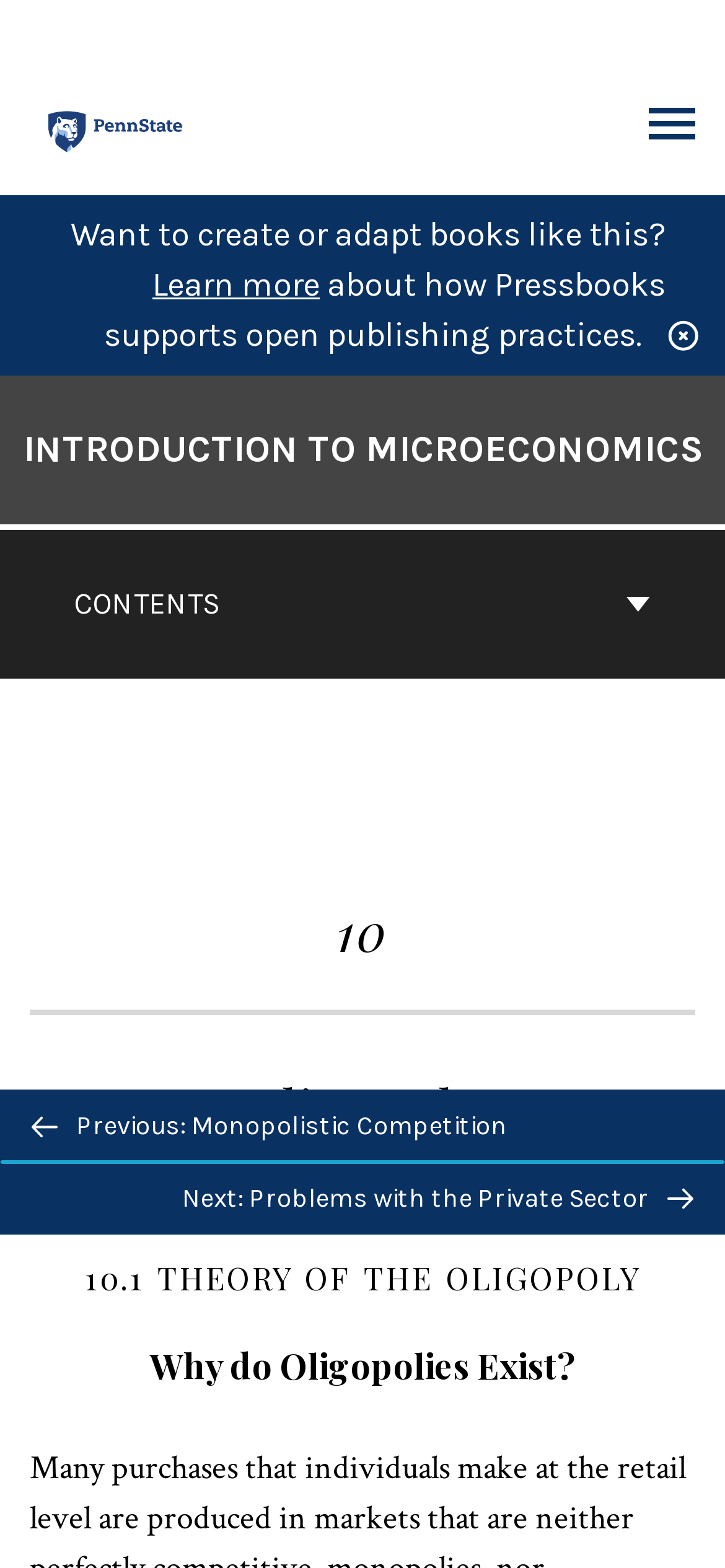What is the name of the university logo?
Please provide a comprehensive answer based on the details in the screenshot.

The logo is located at the top left corner of the webpage, and it is an image with the text 'Logo for The Pennsylvania State University'.